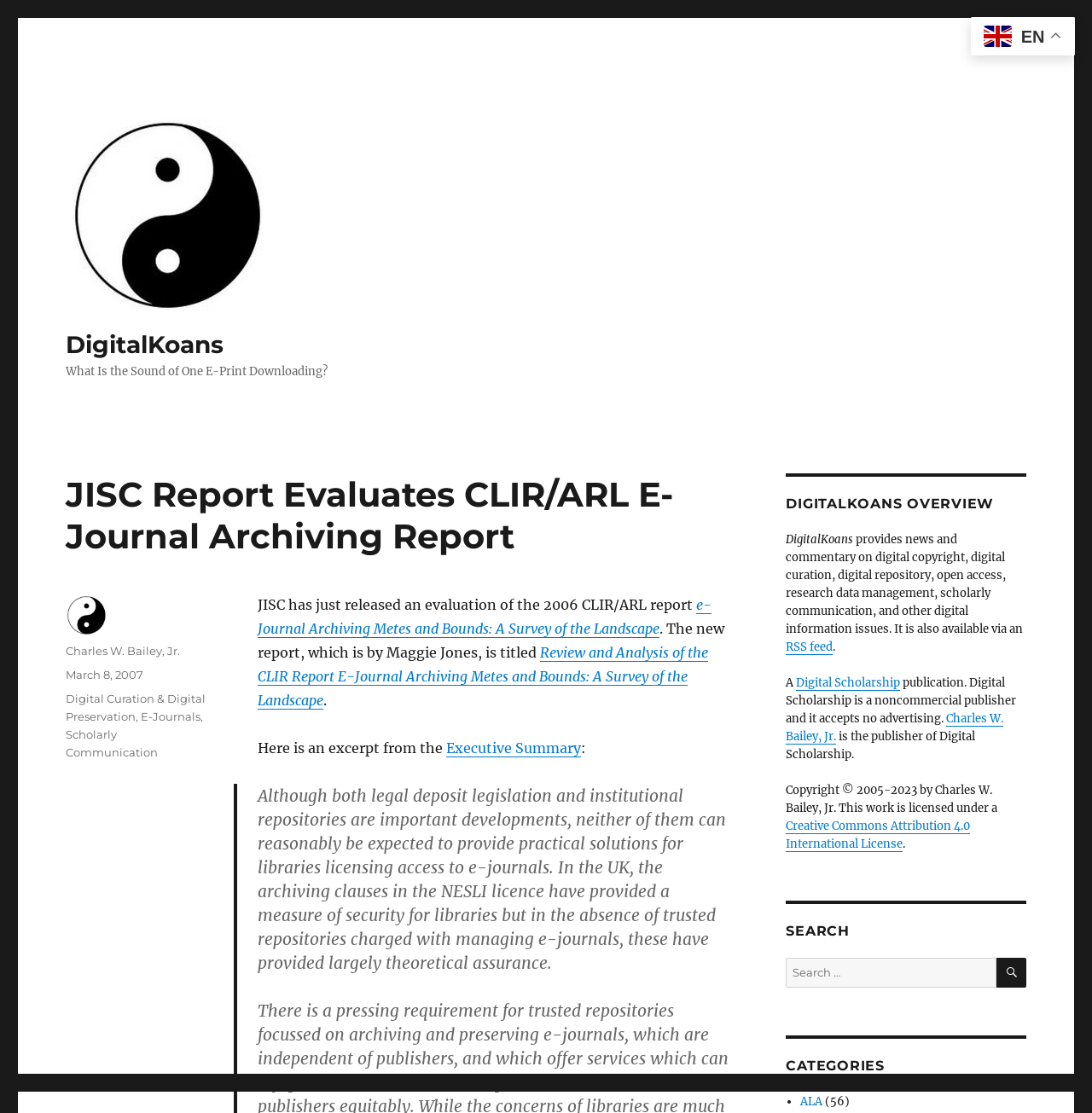Determine the bounding box coordinates for the UI element described. Format the coordinates as (top-left x, top-left y, bottom-right x, bottom-right y) and ensure all values are between 0 and 1. Element description: DigitalKoans

[0.06, 0.297, 0.205, 0.323]